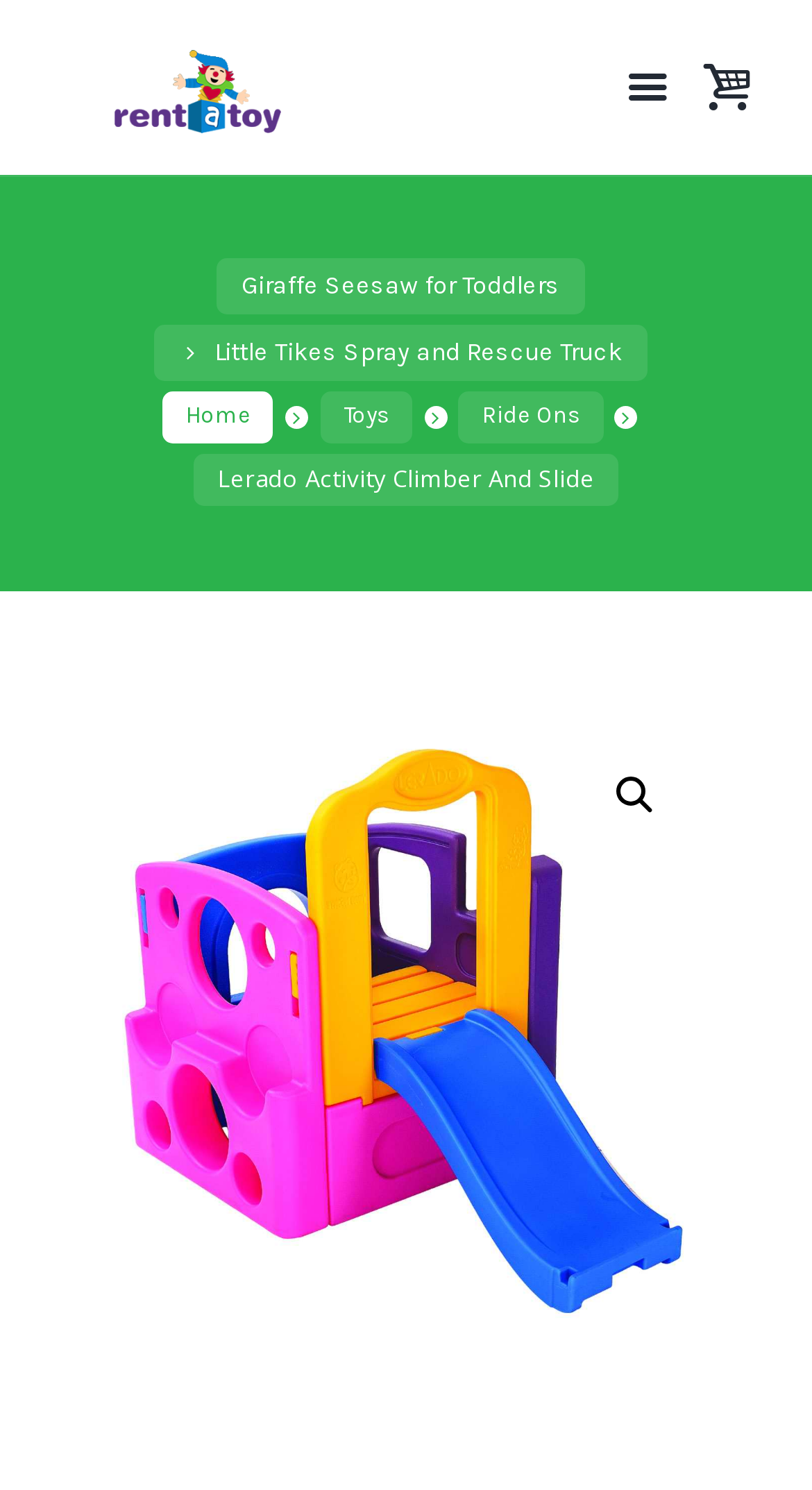What is the name of the toy on this page?
Provide a detailed and extensive answer to the question.

I determined the answer by looking at the static text element with the bounding box coordinates [0.268, 0.311, 0.732, 0.331], which contains the text 'Lerado Activity Climber And Slide'.